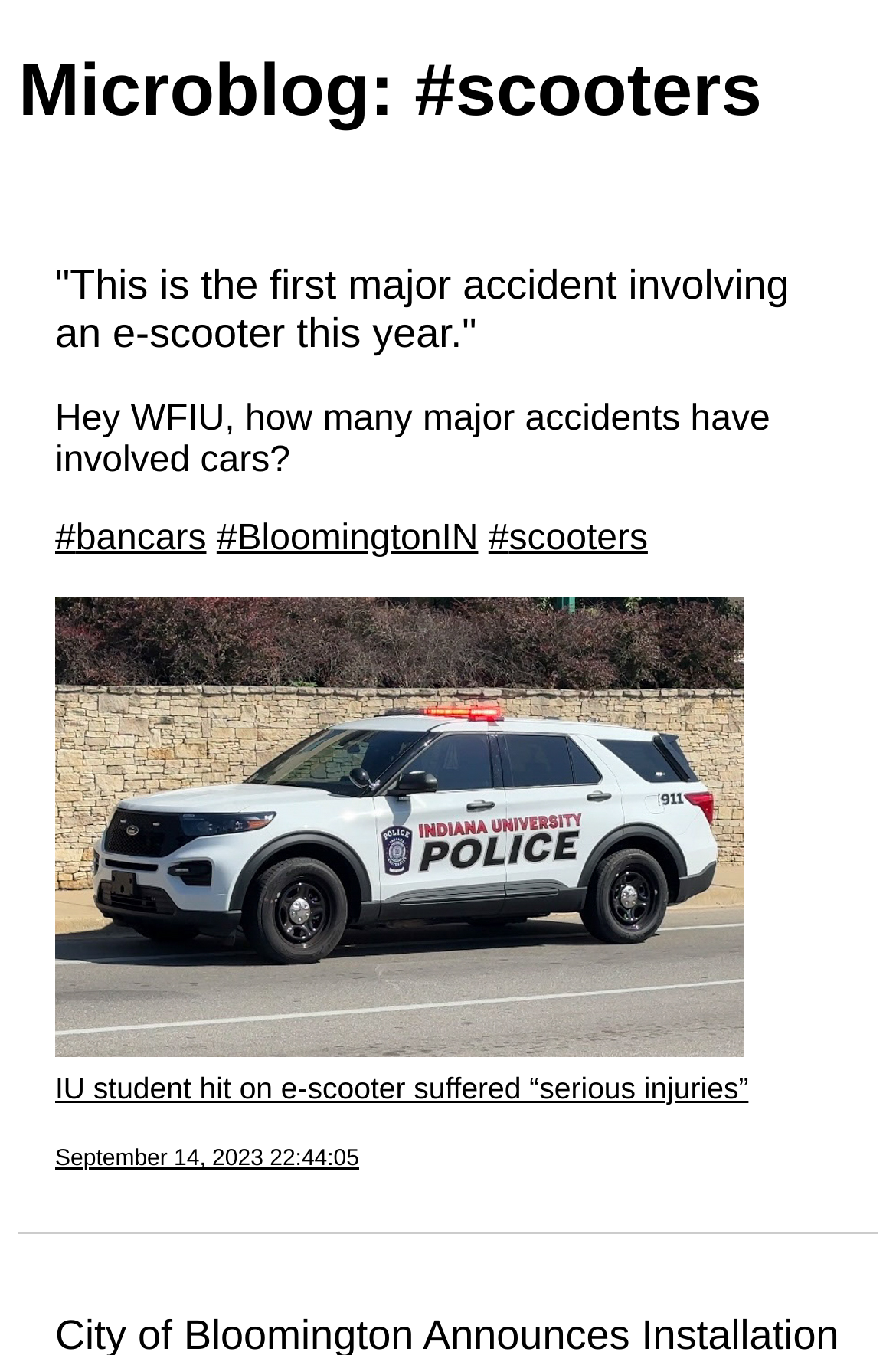Answer the question briefly using a single word or phrase: 
What is the topic of the first post?

e-scooter accident